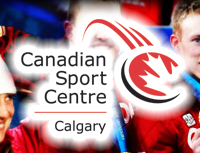Generate an elaborate caption for the given image.

The image showcases the logo of the "Canadian Sport Centre," prominently displayed alongside the word "Calgary." The logo features a stylized emblem that incorporates the Canadian flag's colors, symbolizing national pride and support for athletes. The backdrop hints at a sporting environment, likely related to snowboarding, aligning with the recent announcement of Mark Ballard's appointment as the National Alpine Snowboard Team Coach. This visual representation emphasizes the centre's commitment to nurturing athletic talent in Canada, particularly in winter sports, as they prepare for prestigious events like the Olympic Games.